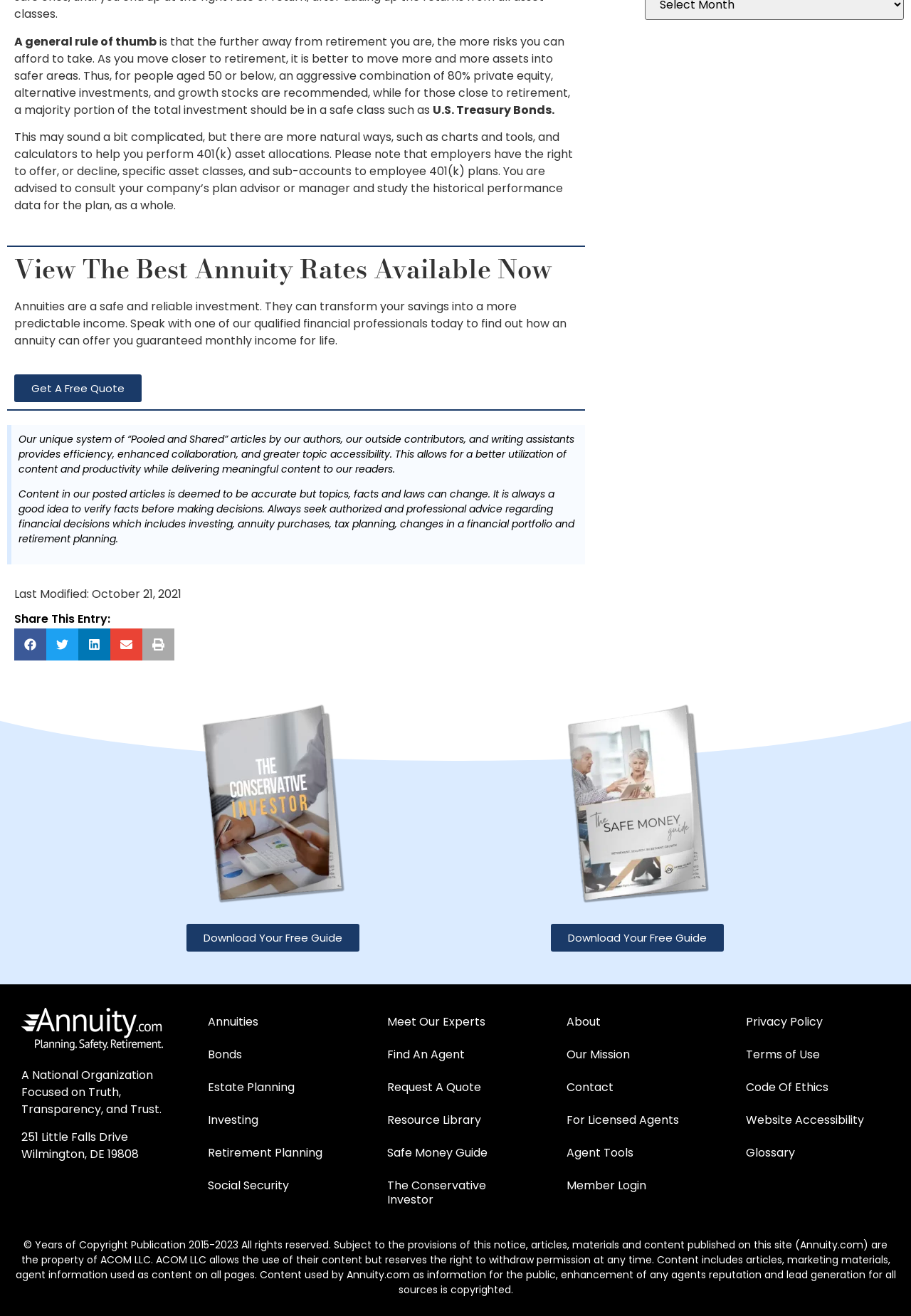Based on the element description About, identify the bounding box of the UI element in the given webpage screenshot. The coordinates should be in the format (top-left x, top-left y, bottom-right x, bottom-right y) and must be between 0 and 1.

[0.614, 0.764, 0.78, 0.789]